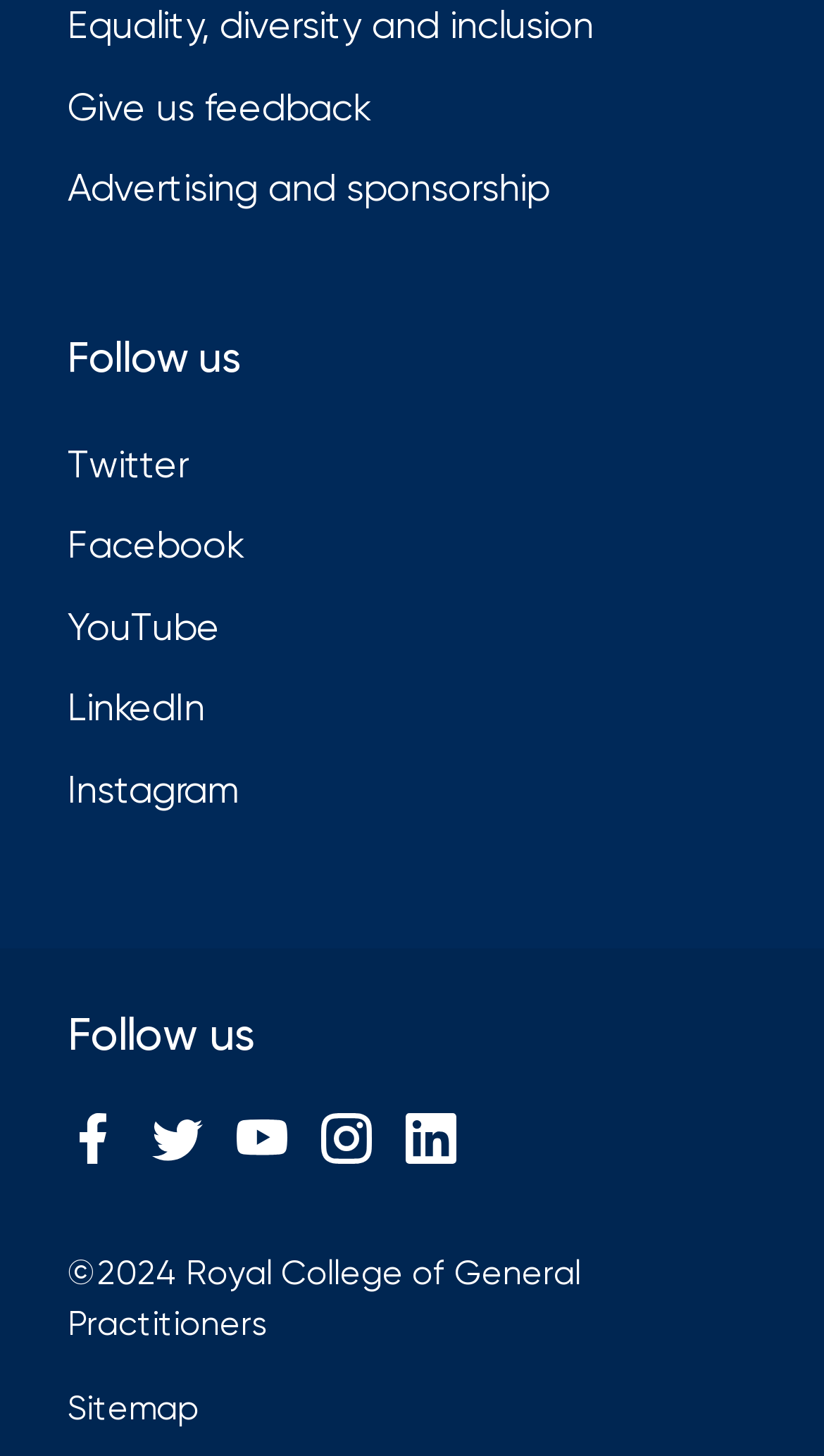Identify the bounding box coordinates for the UI element described as follows: Compare. Use the format (top-left x, top-left y, bottom-right x, bottom-right y) and ensure all values are floating point numbers between 0 and 1.

None